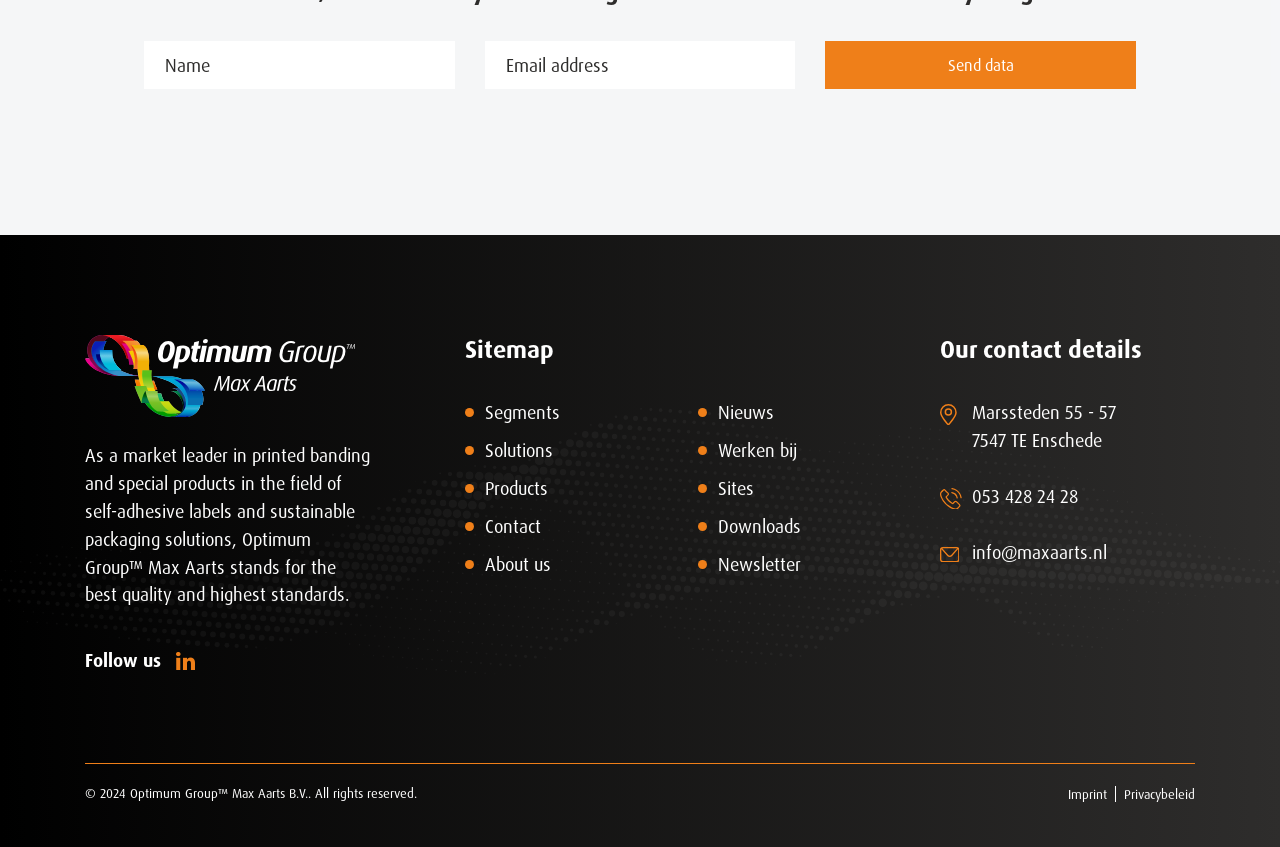Determine the bounding box coordinates for the area that needs to be clicked to fulfill this task: "Call 053 428 24 28". The coordinates must be given as four float numbers between 0 and 1, i.e., [left, top, right, bottom].

[0.759, 0.573, 0.842, 0.599]